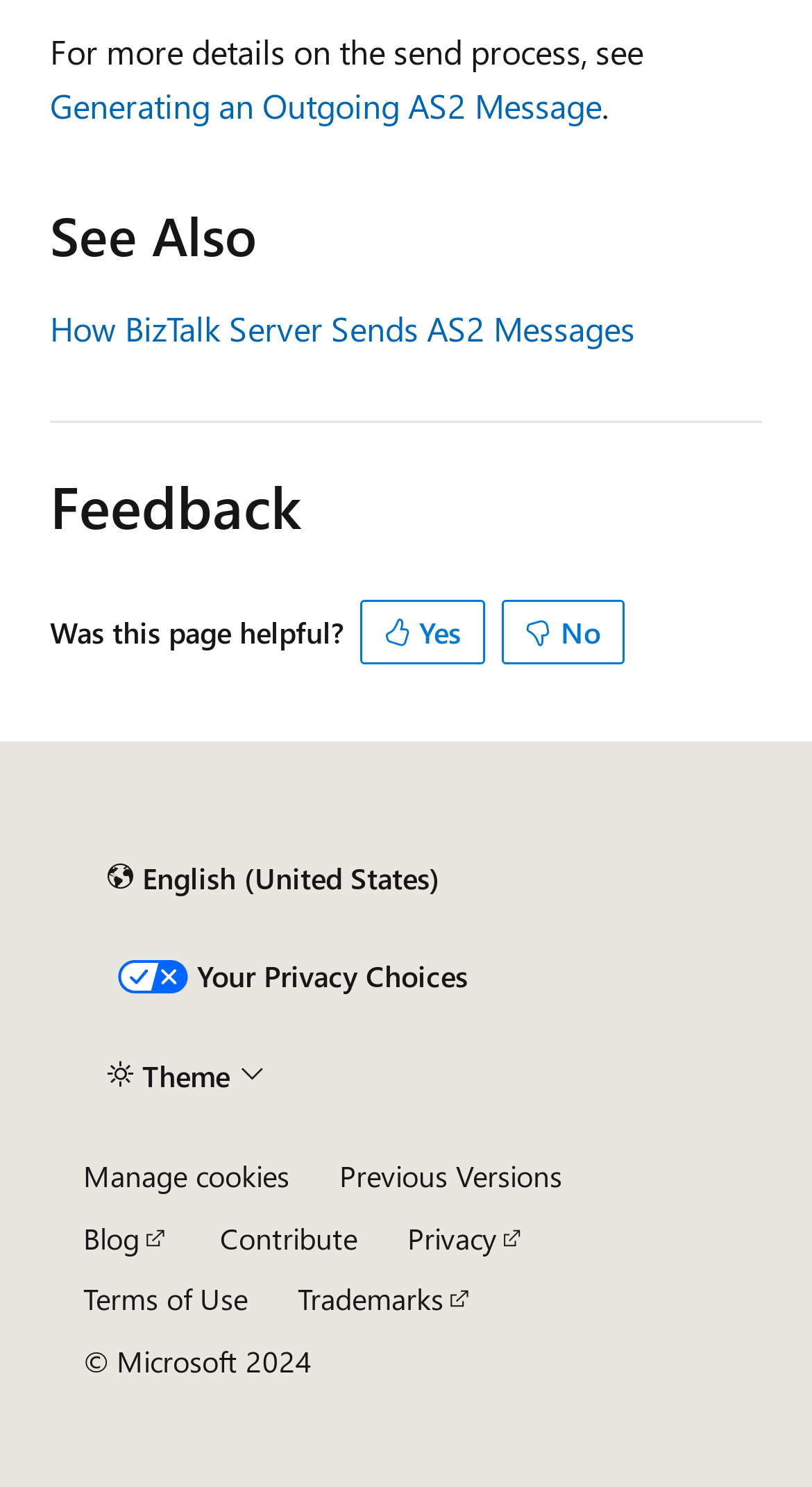Find and specify the bounding box coordinates that correspond to the clickable region for the instruction: "Click the 'Yes' button to provide feedback".

[0.444, 0.403, 0.597, 0.447]